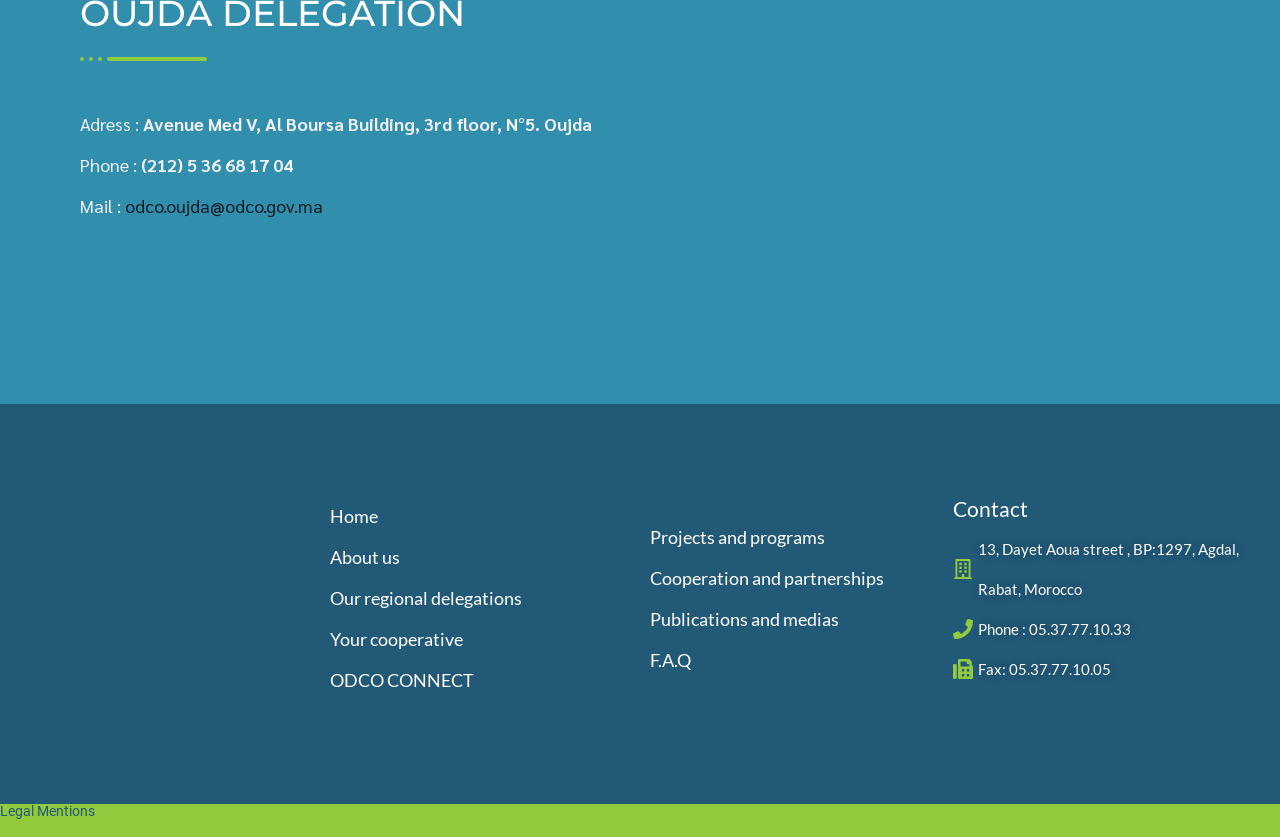Determine the bounding box coordinates for the area that should be clicked to carry out the following instruction: "Go to ODCO CONNECT".

[0.258, 0.789, 0.37, 0.837]